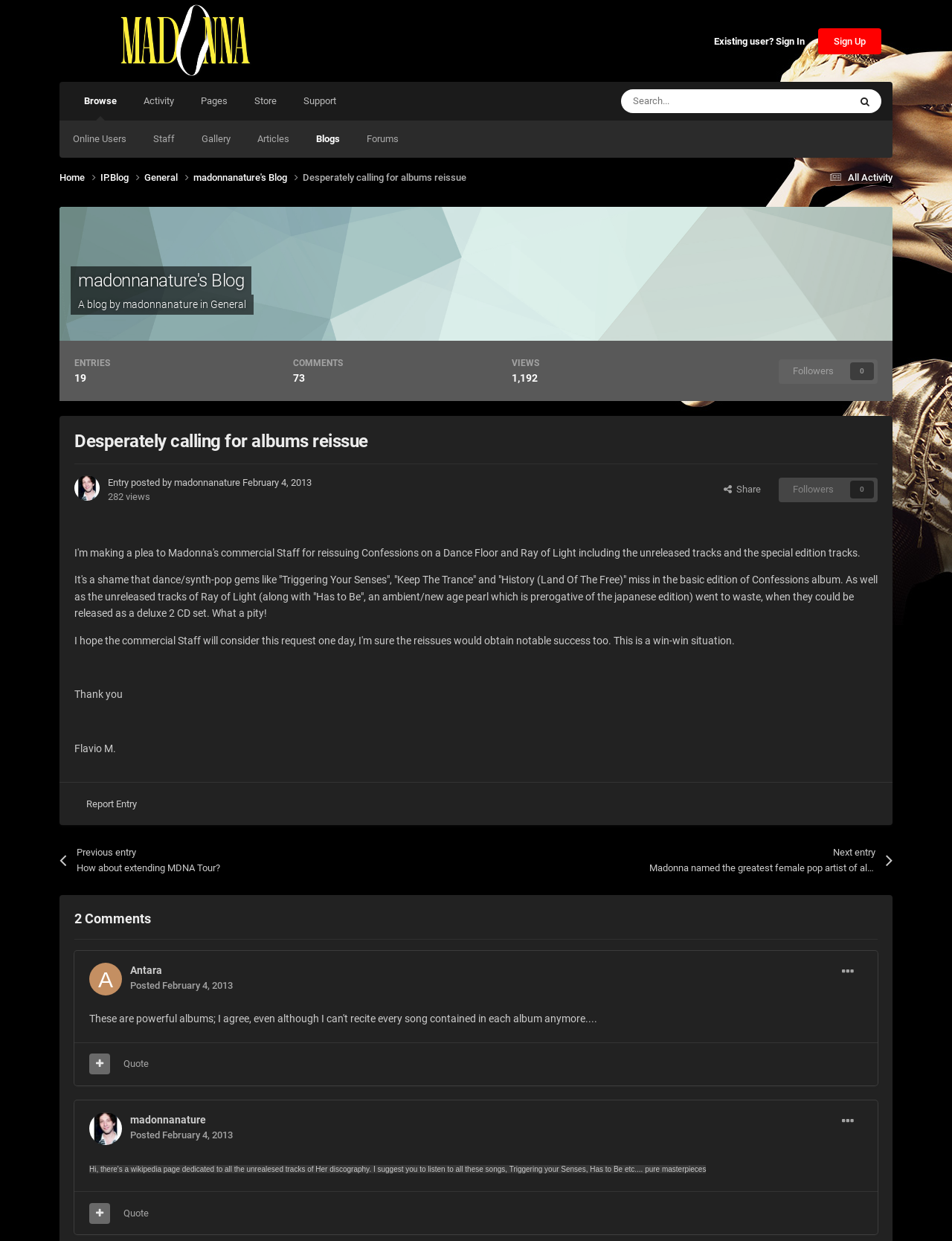Locate the bounding box coordinates of the clickable element to fulfill the following instruction: "Follow the blog". Provide the coordinates as four float numbers between 0 and 1 in the format [left, top, right, bottom].

[0.818, 0.29, 0.922, 0.309]